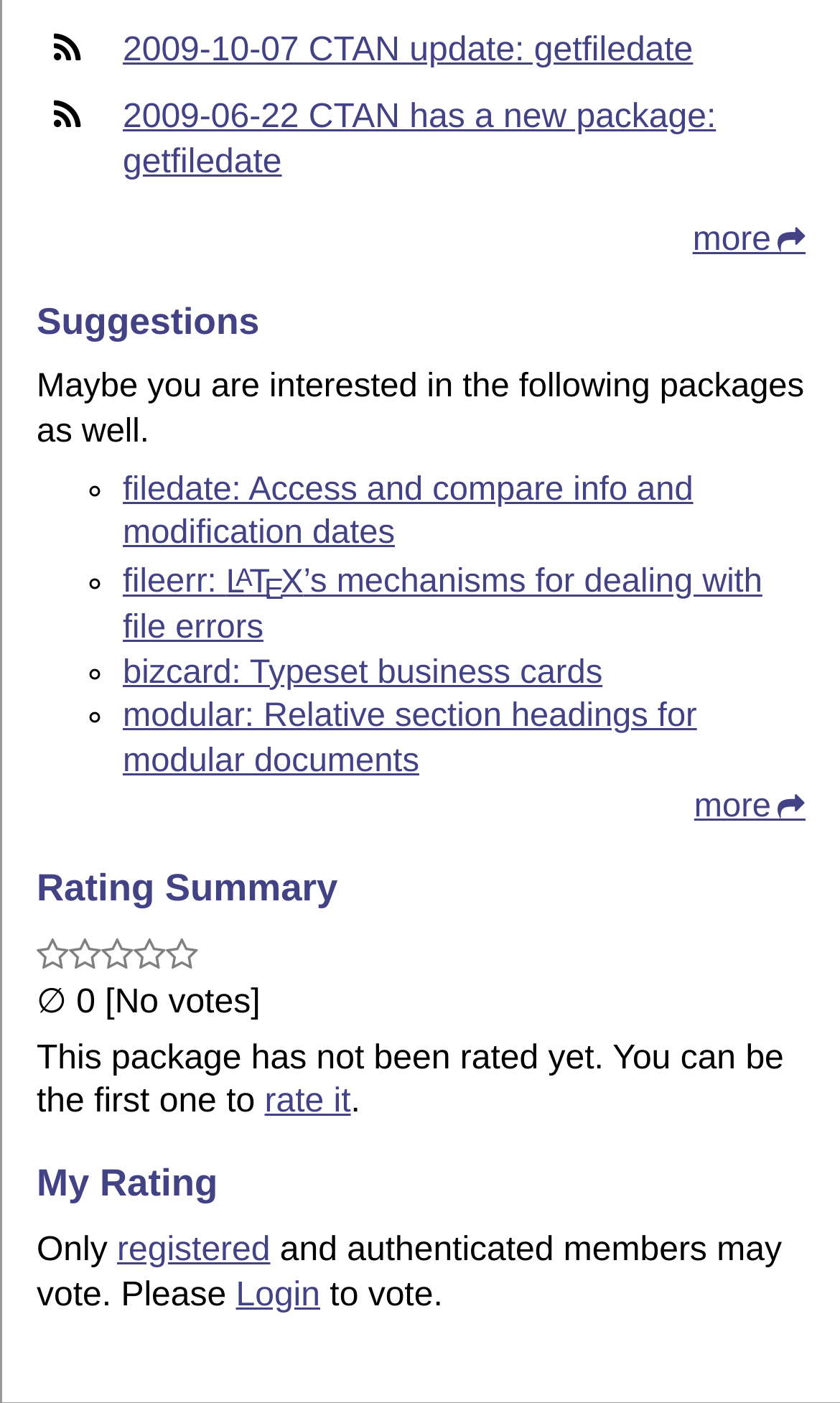Can you specify the bounding box coordinates of the area that needs to be clicked to fulfill the following instruction: "View 'Suggestions'"?

[0.044, 0.208, 0.959, 0.25]